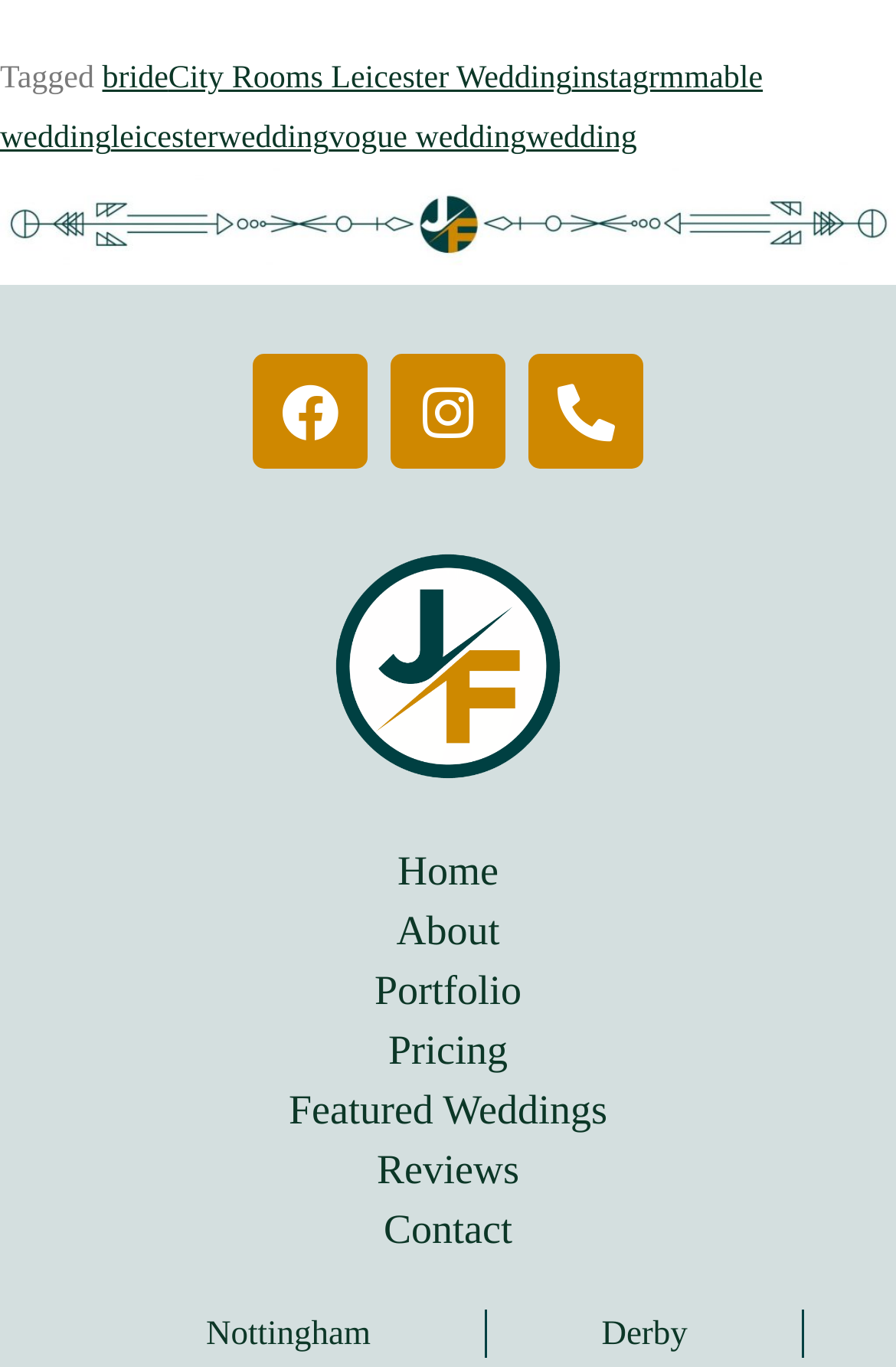Find the bounding box coordinates of the area that needs to be clicked in order to achieve the following instruction: "Visit the 'Portfolio' page". The coordinates should be specified as four float numbers between 0 and 1, i.e., [left, top, right, bottom].

[0.103, 0.702, 0.897, 0.746]